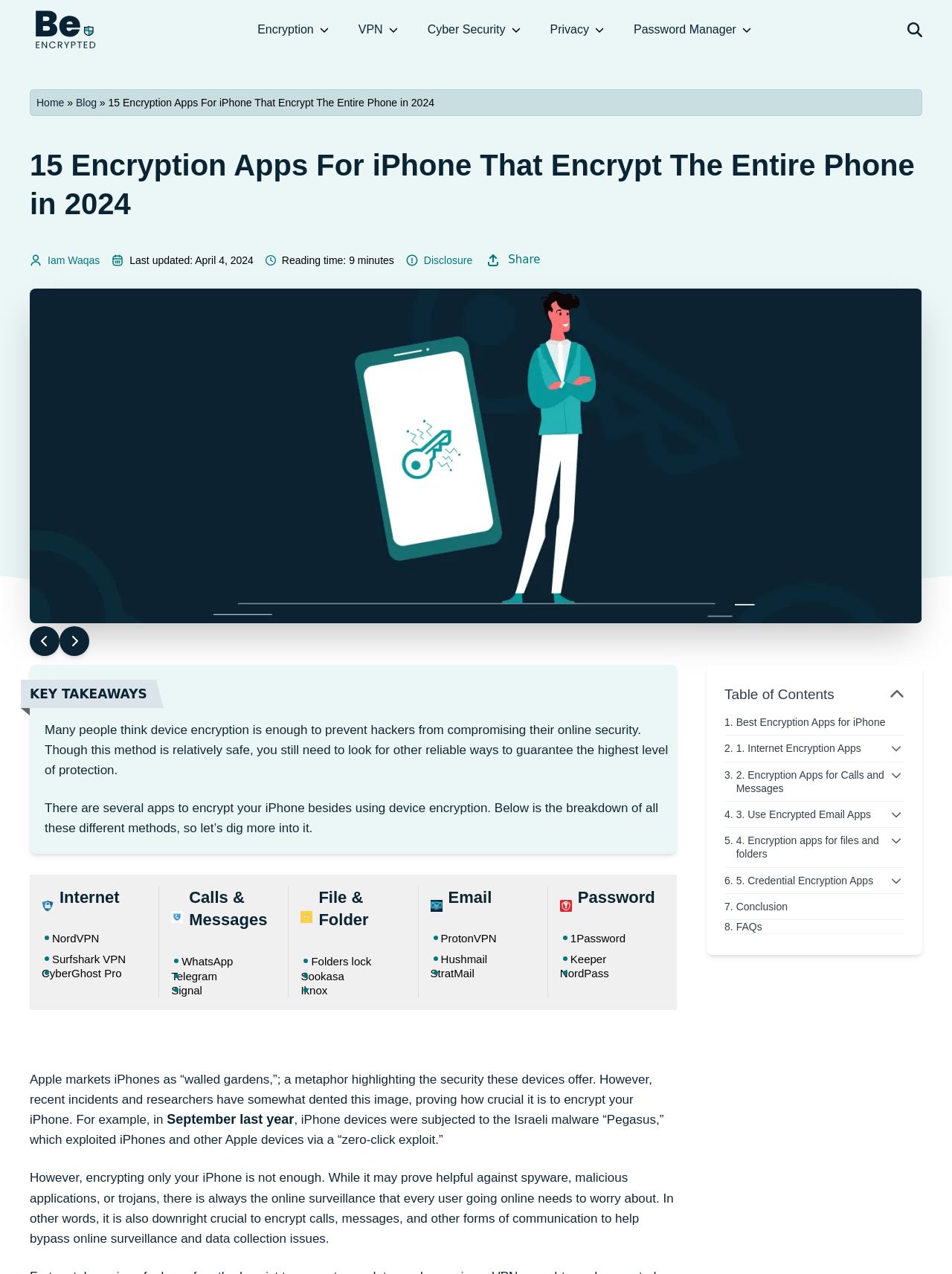What is the logo of the website?
Use the information from the screenshot to give a comprehensive response to the question.

The logo of the website is located at the top left corner of the webpage, with a bounding box coordinate of [0.031, 0.007, 0.106, 0.04]. It is an image element with the text 'BeEncryption Logo'.